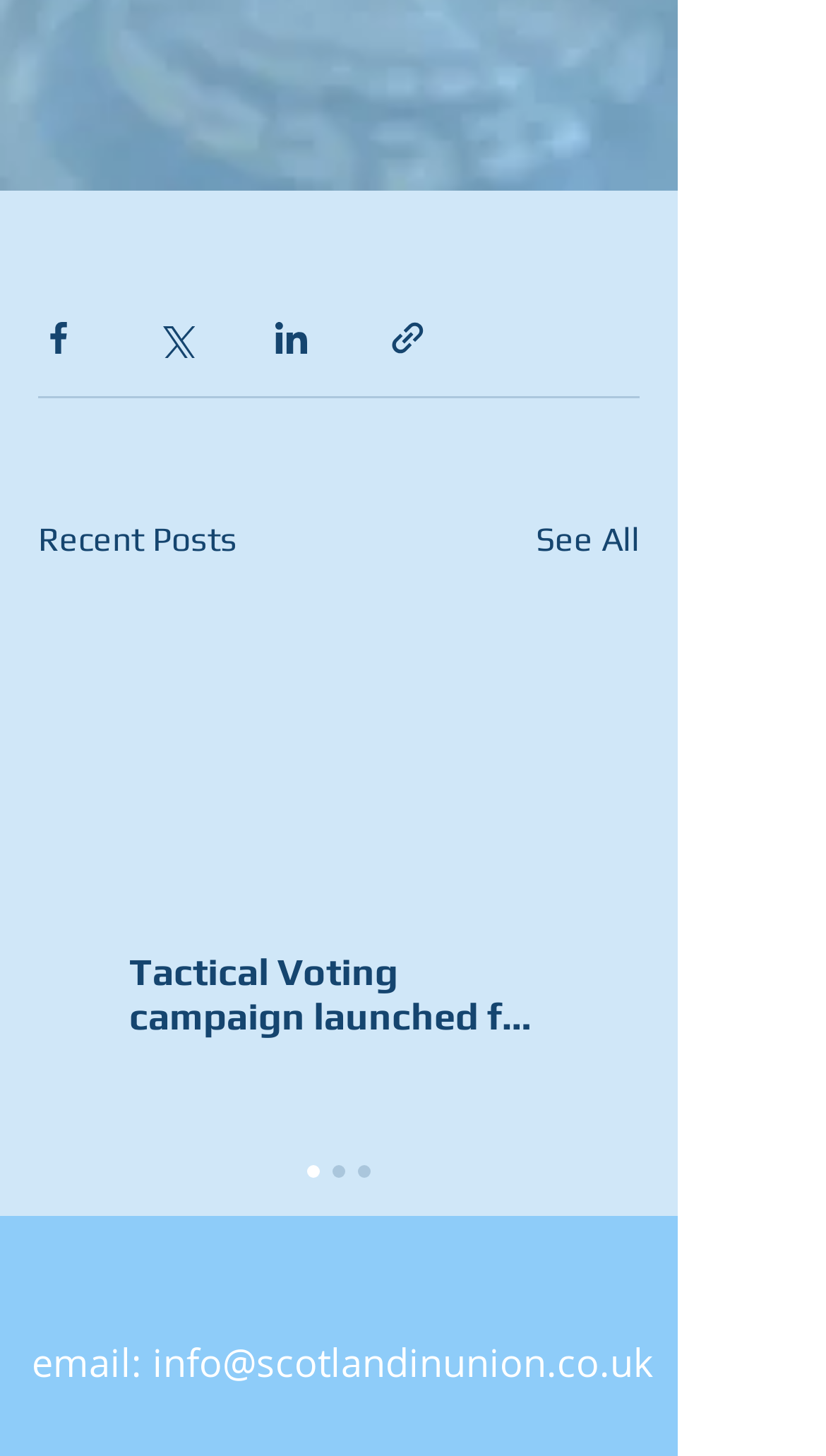Please analyze the image and give a detailed answer to the question:
What is the email address provided at the bottom of the page?

The heading element at the bottom of the page contains the email address 'info@scotlandinunion.co.uk', which is linked to the text 'email:'.